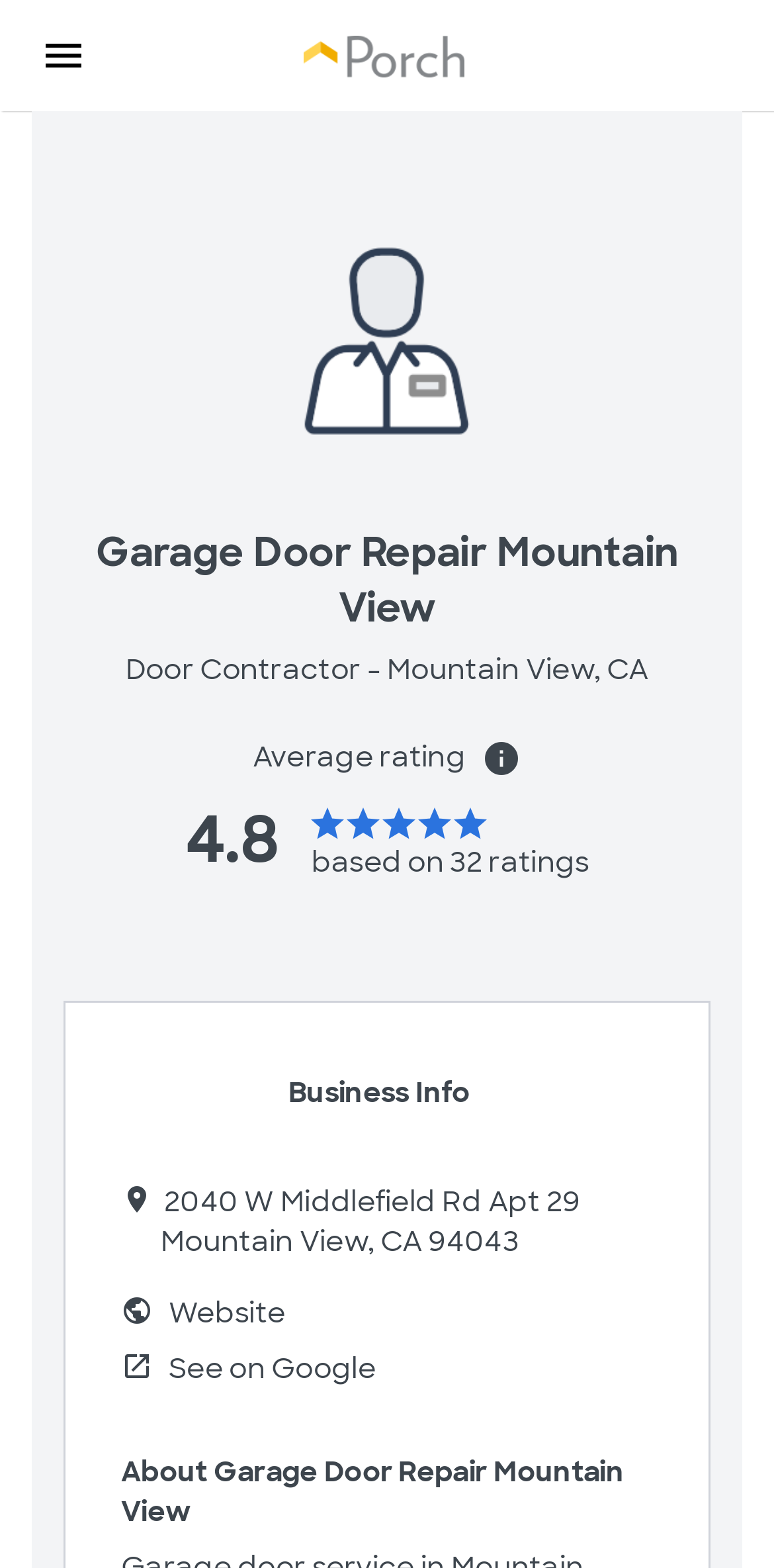Provide a thorough description of the webpage you see.

The webpage is about Garage Door Repair Mountain View, a door contractor based in Mountain View, California. At the top left corner, there is a small image, and next to it, the company name "Garage Door Repair Mountain View" is displayed in a large font, followed by "Door Contractor" and the location "Mountain View, CA". 

Below the company name, there is a rating section, which shows an average rating of 4.8 out of 5 stars, based on 32 ratings. 

Further down, there is a "Business Info" section, which provides the company's address, "2040 W Middlefield Rd Apt 29, Mountain View, CA 94043". 

On the same level as the address, there are two links, "Website" and "See on Google", which allow users to access the company's website and its Google page, respectively. 

At the bottom of the page, there is a heading "About Garage Door Repair Mountain View", which suggests that there may be more information about the company below this point. 

The Porch logo is located at the top center of the page, and there is a small image at the top left corner, whose purpose is unclear.